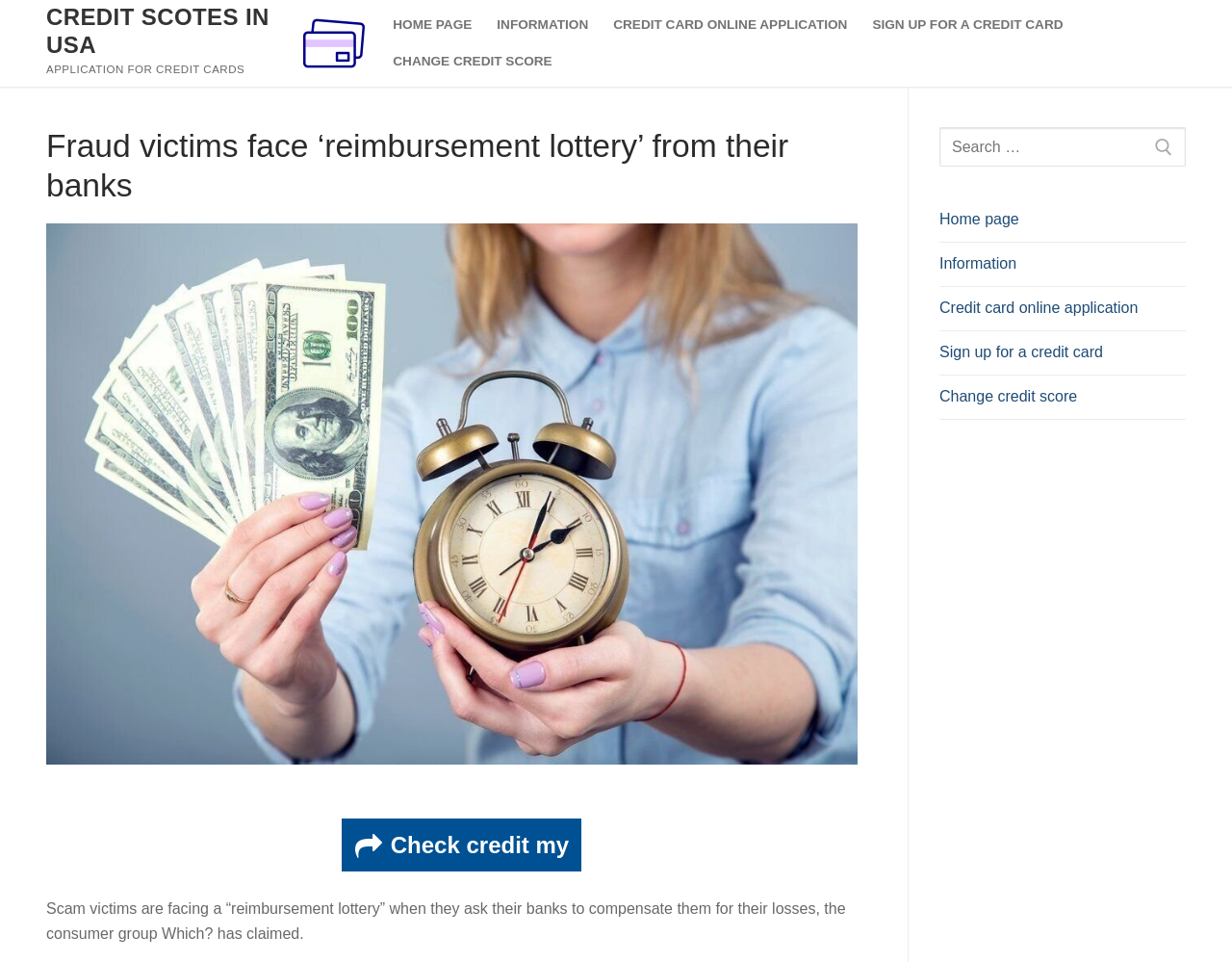Locate and extract the headline of this webpage.

Fraud victims face ‘reimbursement lottery’ from their banks